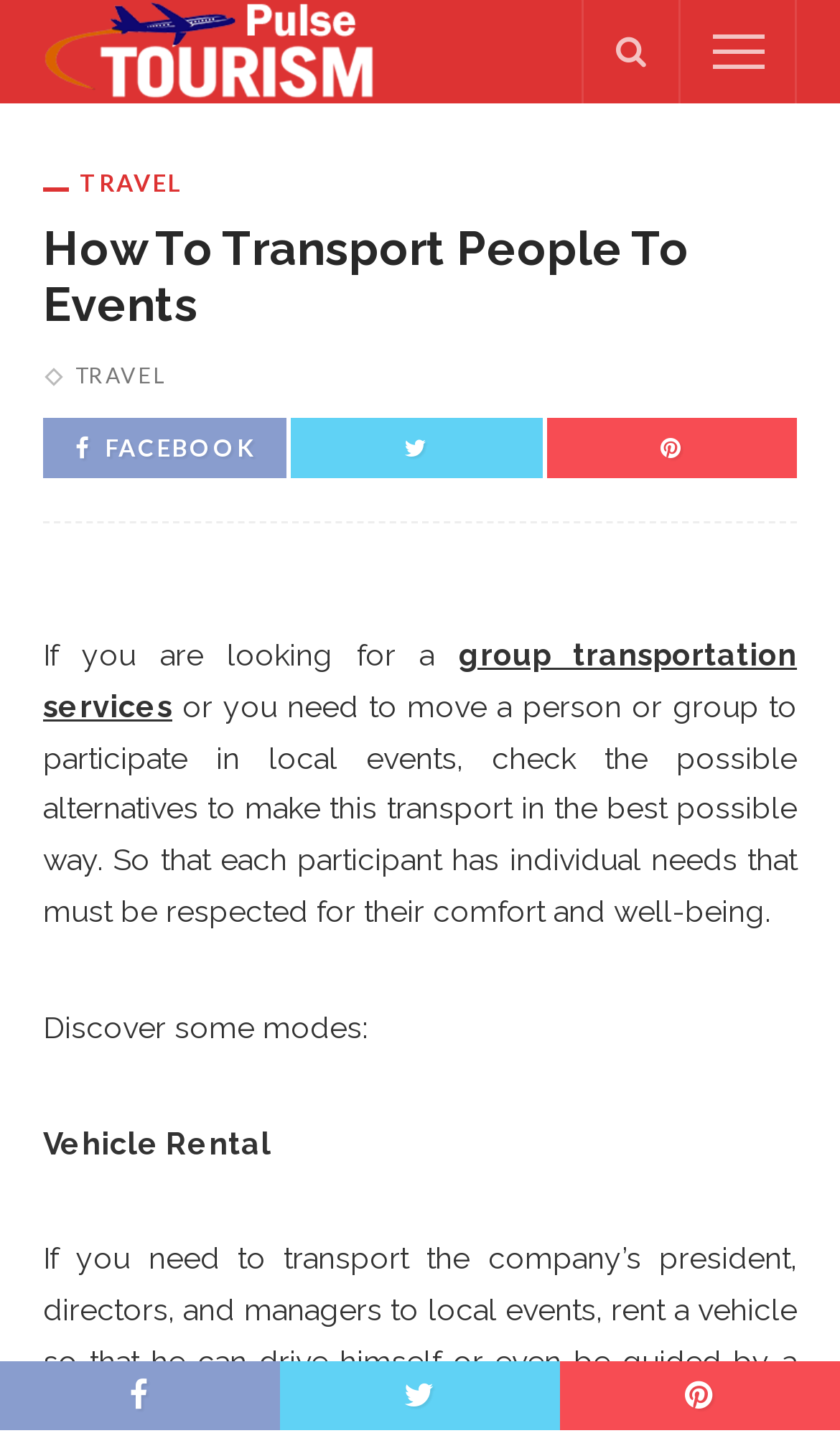What social media platform is linked on the webpage?
Give a single word or phrase as your answer by examining the image.

Facebook